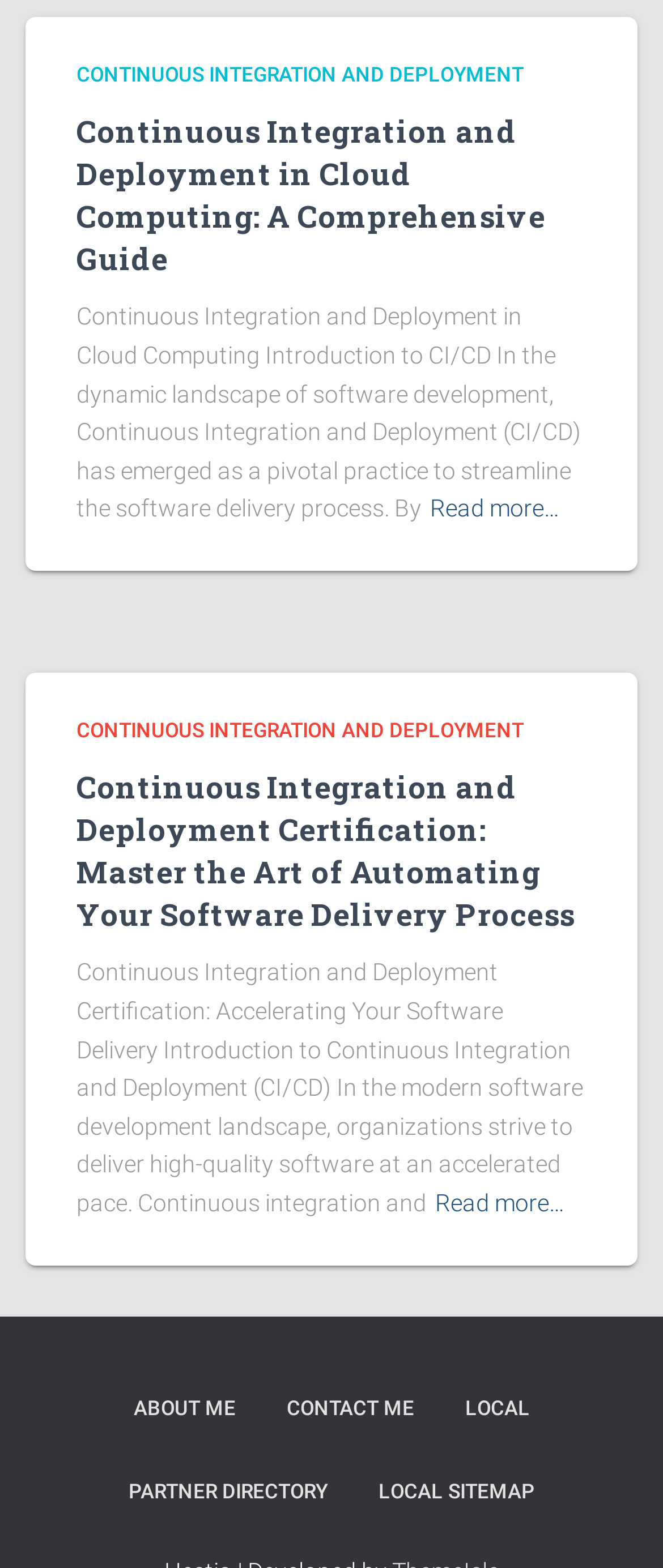Locate the bounding box coordinates of the clickable element to fulfill the following instruction: "Go to the ABOUT ME page". Provide the coordinates as four float numbers between 0 and 1 in the format [left, top, right, bottom].

[0.163, 0.872, 0.394, 0.925]